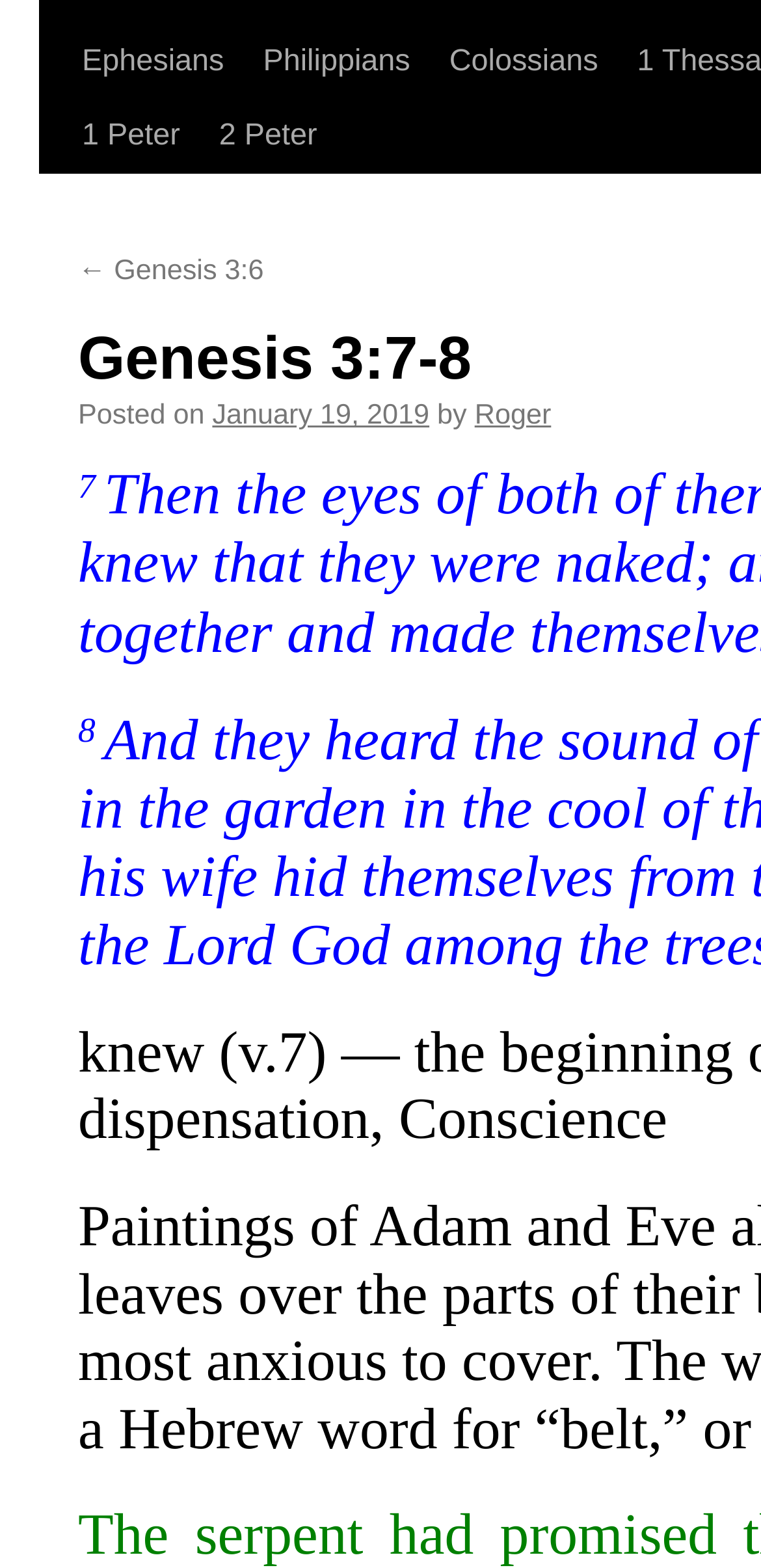Find the UI element described as: "1 Timothy" and predict its bounding box coordinates. Ensure the coordinates are four float numbers between 0 and 1, [left, top, right, bottom].

[0.375, 0.111, 0.571, 0.205]